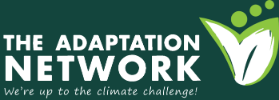Elaborate on the contents of the image in great detail.

The image features the logo of "The Adaptation Network," prominently displayed against a deep green background. The logo includes the organization's name in bold, white letters at the top, emphasizing its commitment to climate adaptation. Accompanying the name, the tagline "We're up to the climate challenge!" reinforces the network's proactive stance on addressing climate issues. Additionally, the logo is adorned with a stylized graphic of a leaf, symbolizing growth and environmental awareness. This visual representation reflects the network's mission to facilitate knowledge sharing, capacity building, and collective learning regarding climate change and resilience.